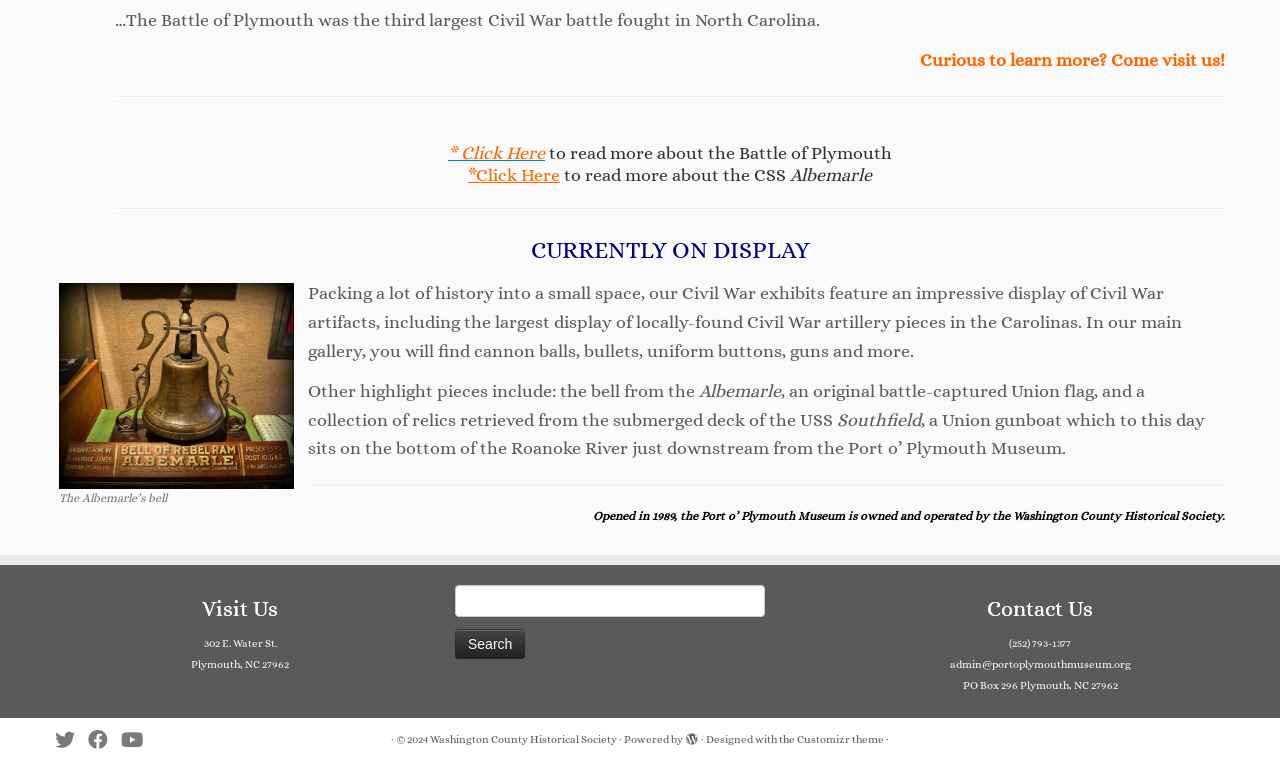Specify the bounding box coordinates of the area that needs to be clicked to achieve the following instruction: "Follow the museum on Twitter".

[0.043, 0.948, 0.069, 0.975]